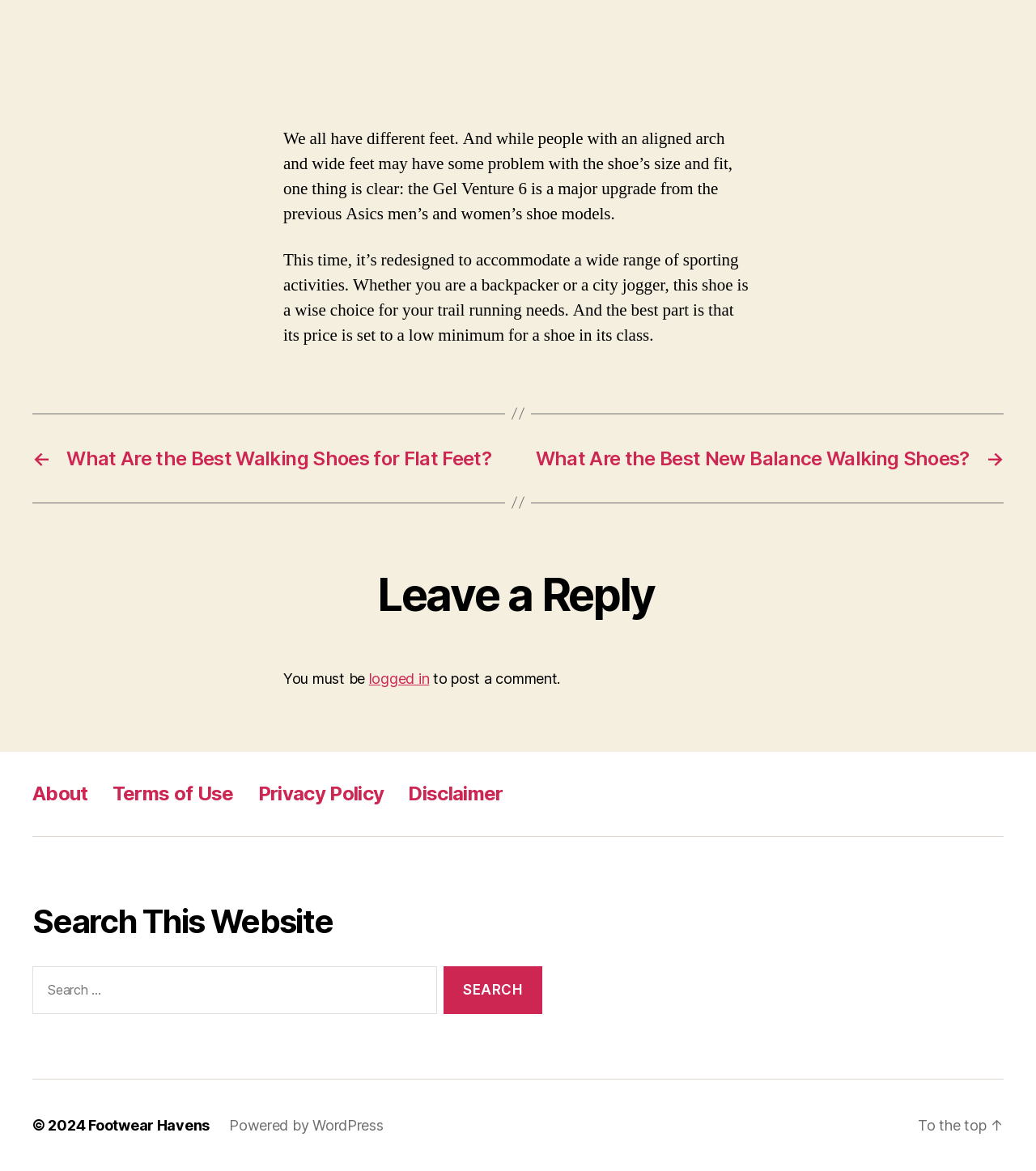Please answer the following question using a single word or phrase: 
What can be searched on this website?

This website